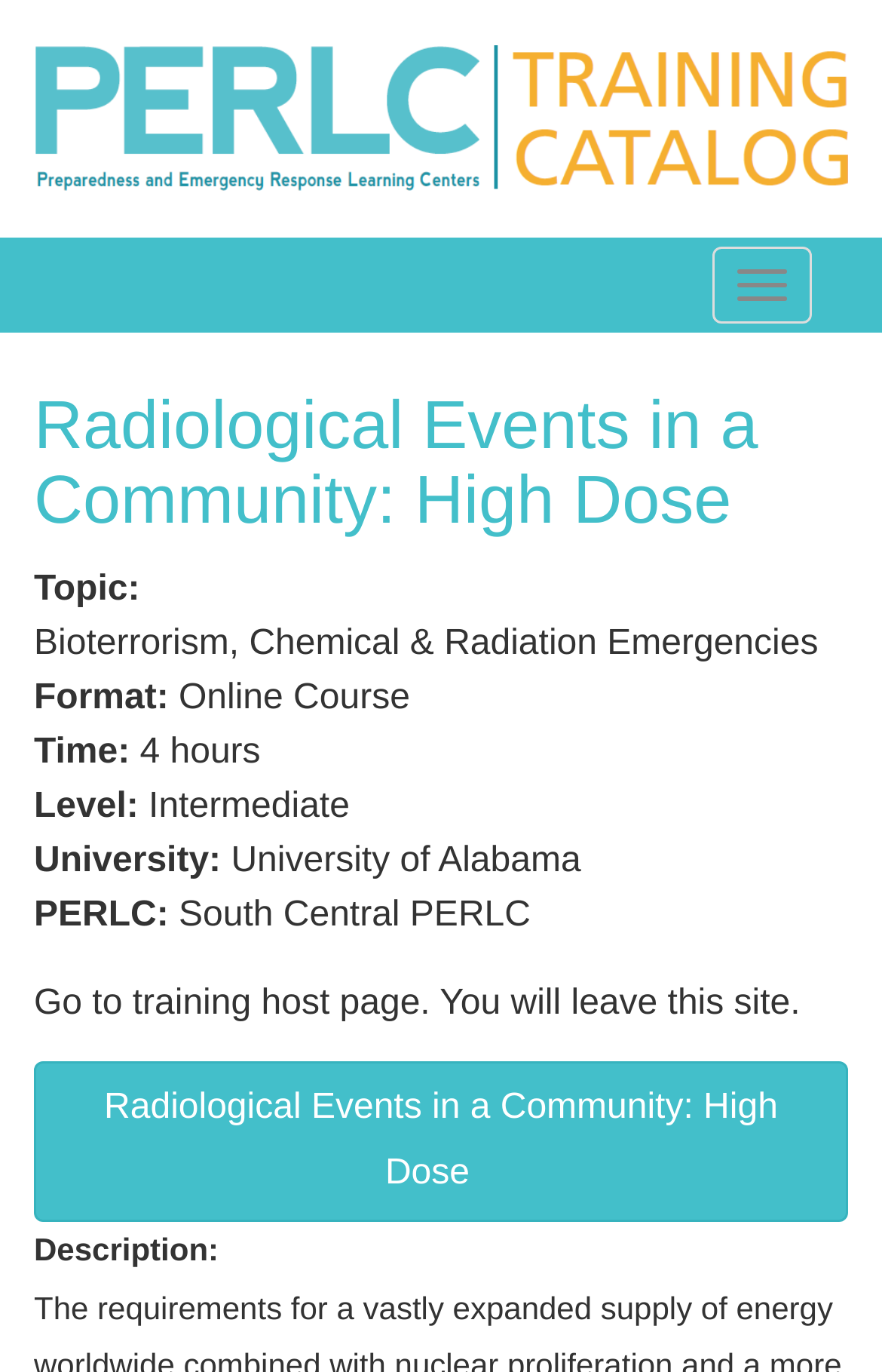What is the topic of this training?
Answer the question with a single word or phrase, referring to the image.

Bioterrorism, Chemical & Radiation Emergencies